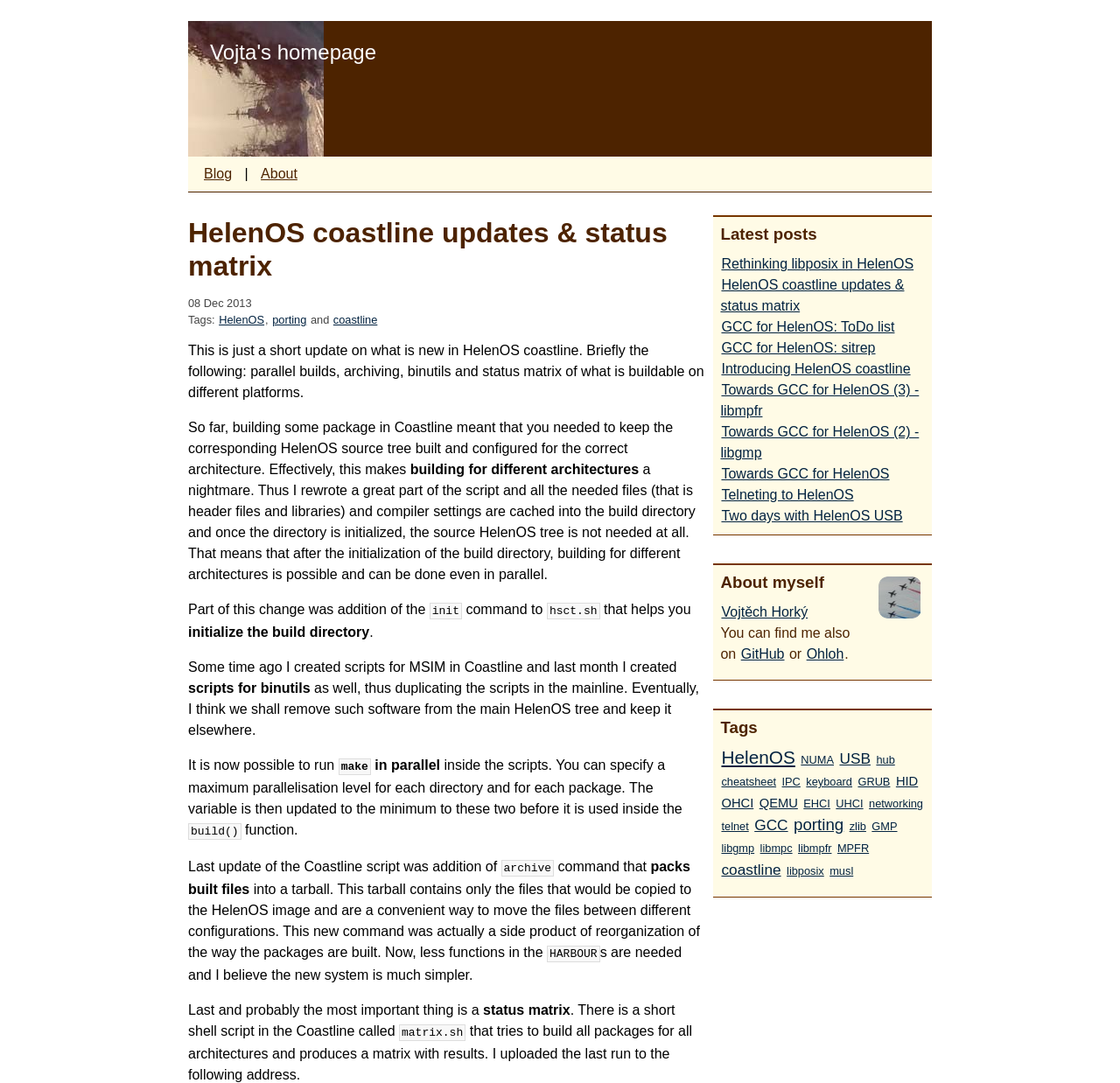Determine the bounding box coordinates of the section I need to click to execute the following instruction: "View manual of Stock Predictor". Provide the coordinates as four float numbers between 0 and 1, i.e., [left, top, right, bottom].

None